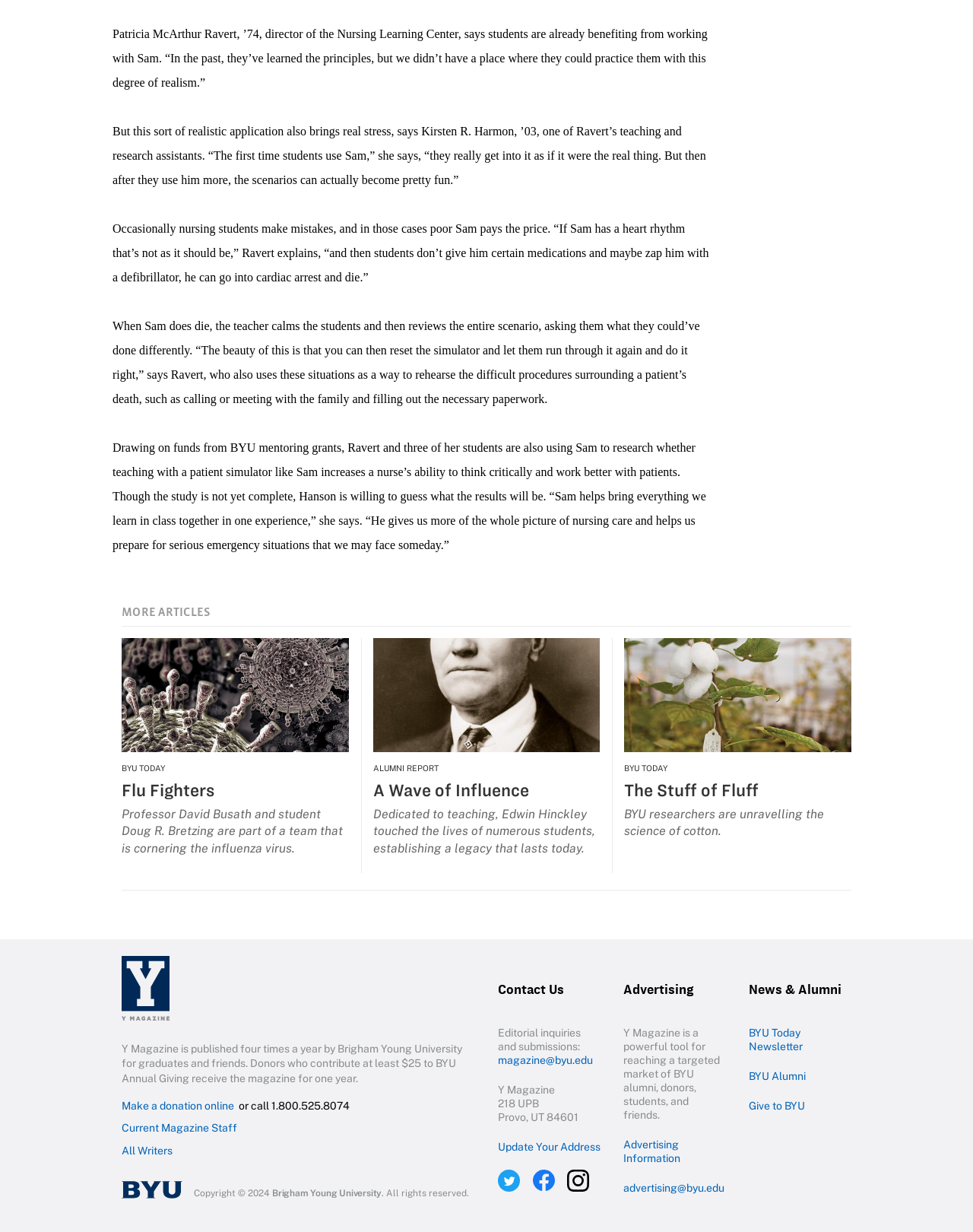Please respond in a single word or phrase: 
What is the purpose of the simulator in the nursing research?

to practice nursing care